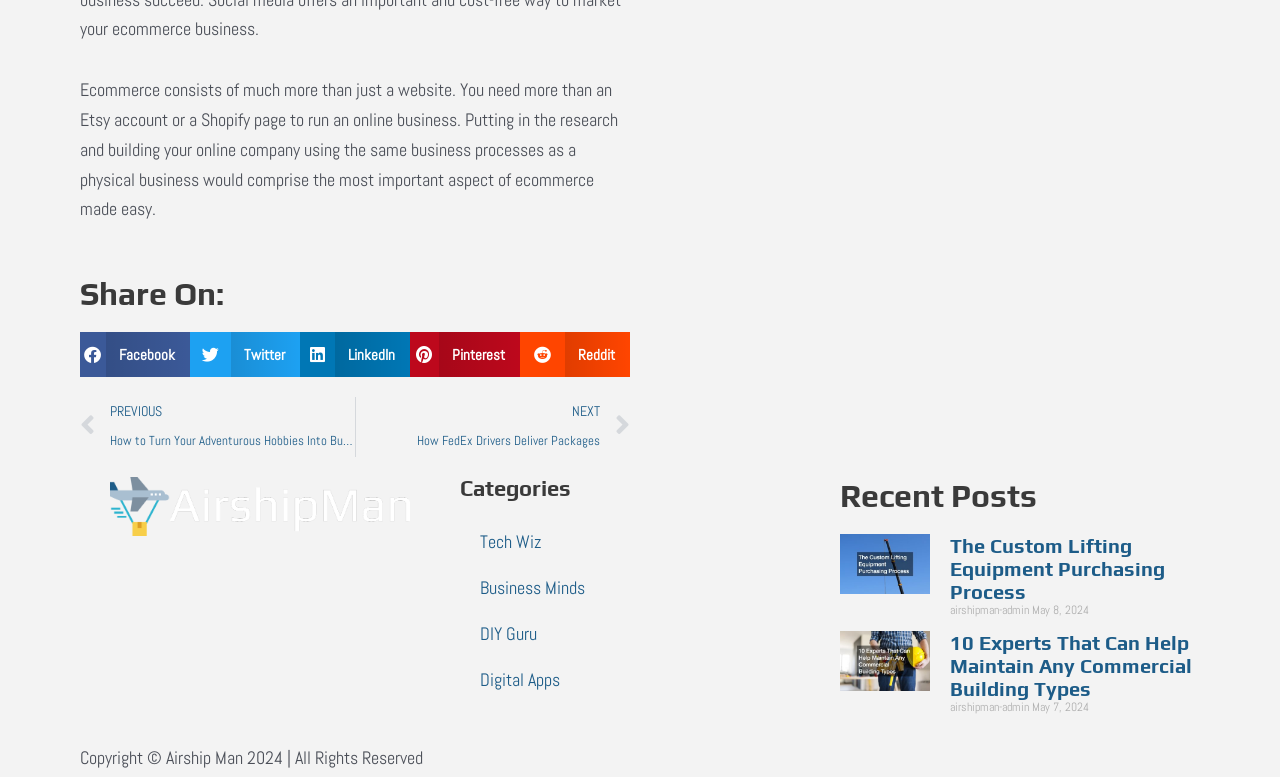Answer the following in one word or a short phrase: 
What is the date of the second article?

May 7, 2024